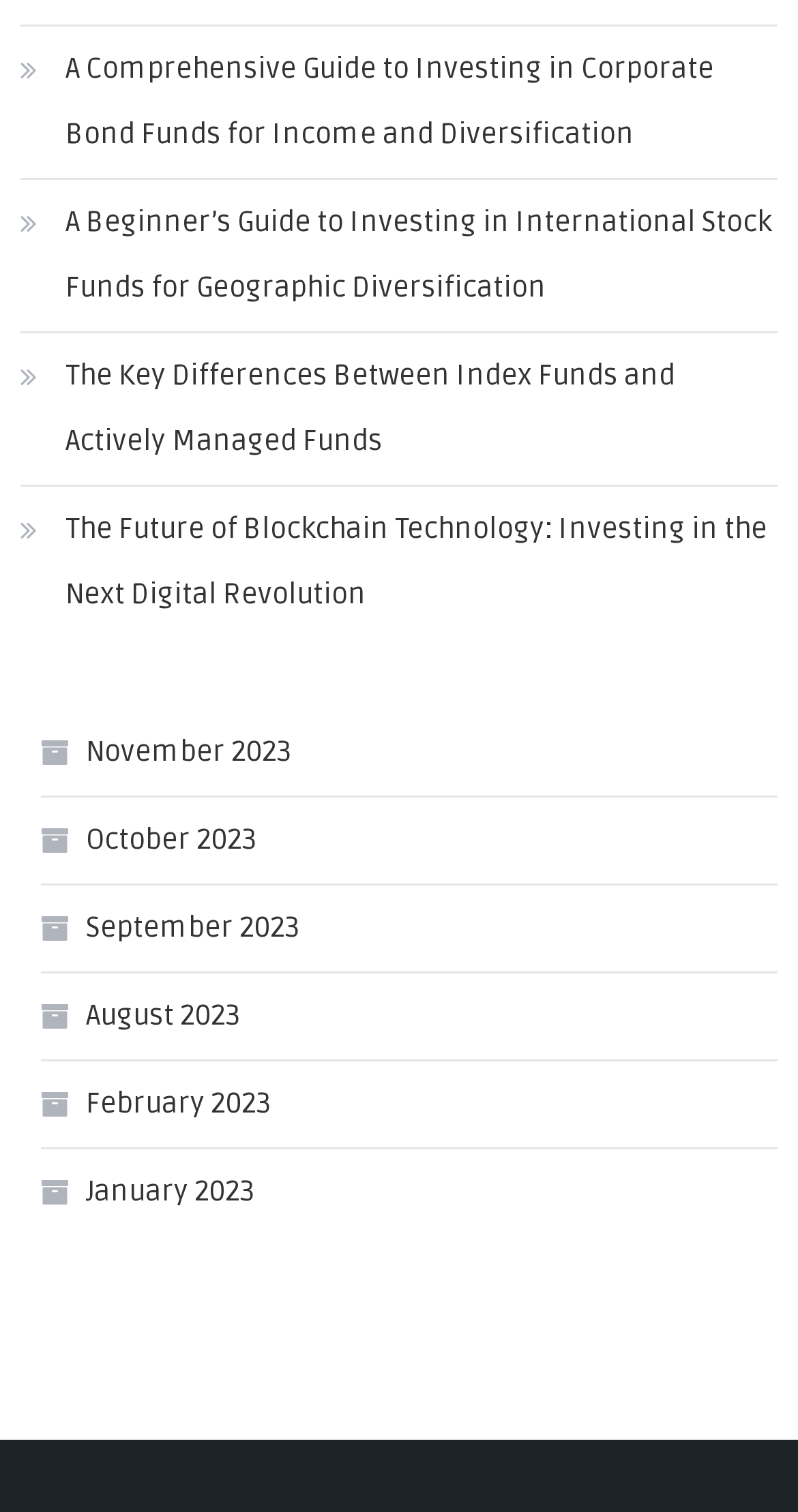What is the topic of the first article?
Please provide a comprehensive answer to the question based on the webpage screenshot.

I looked at the first link element with OCR text that appears to be an article title, and it mentions 'Investing in Corporate Bond Funds'.